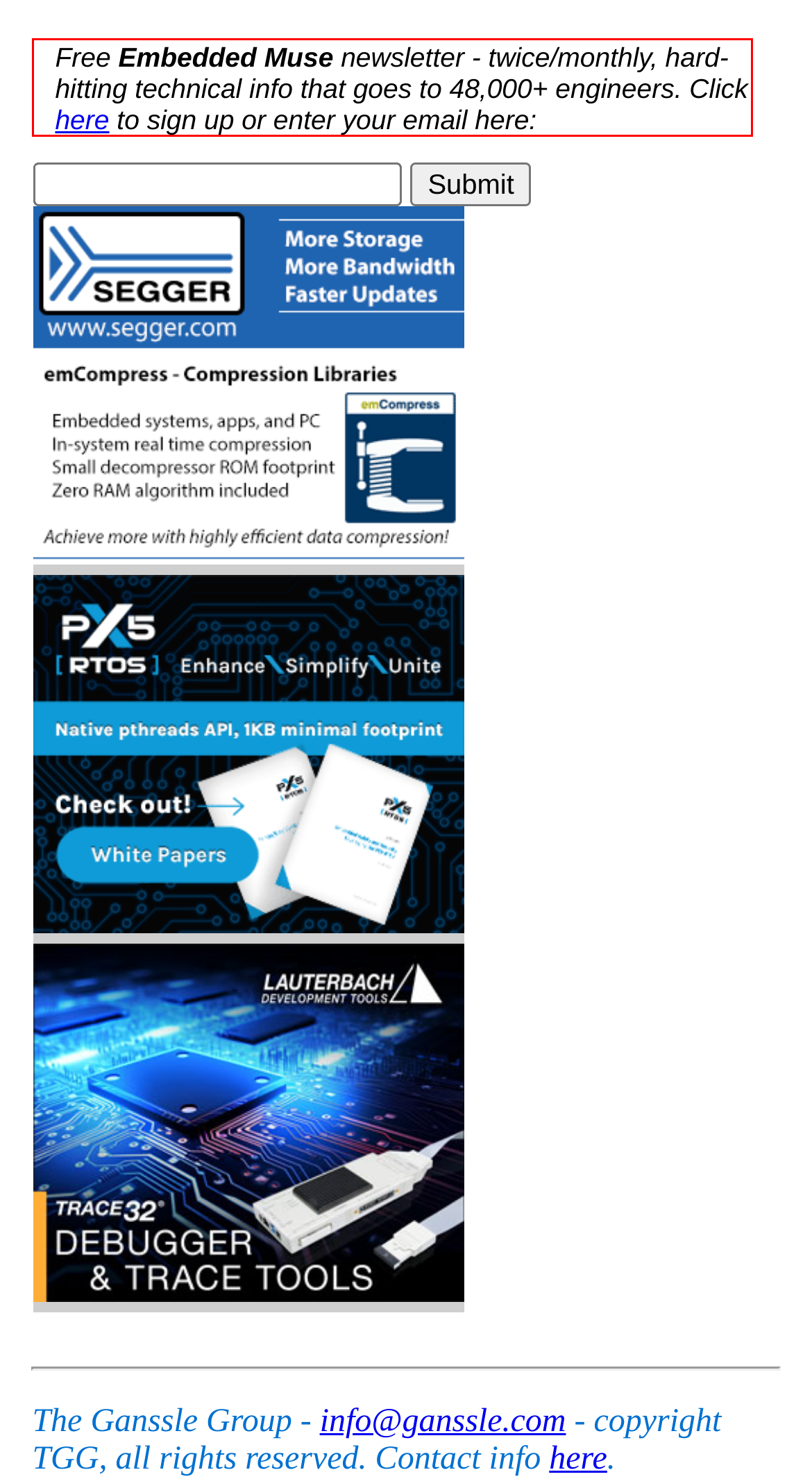Please analyze the provided webpage screenshot and perform OCR to extract the text content from the red rectangle bounding box.

Free Embedded Muse newsletter - twice/monthly, hard-hitting technical info that goes to 48,000+ engineers. Click here to sign up or enter your email here: